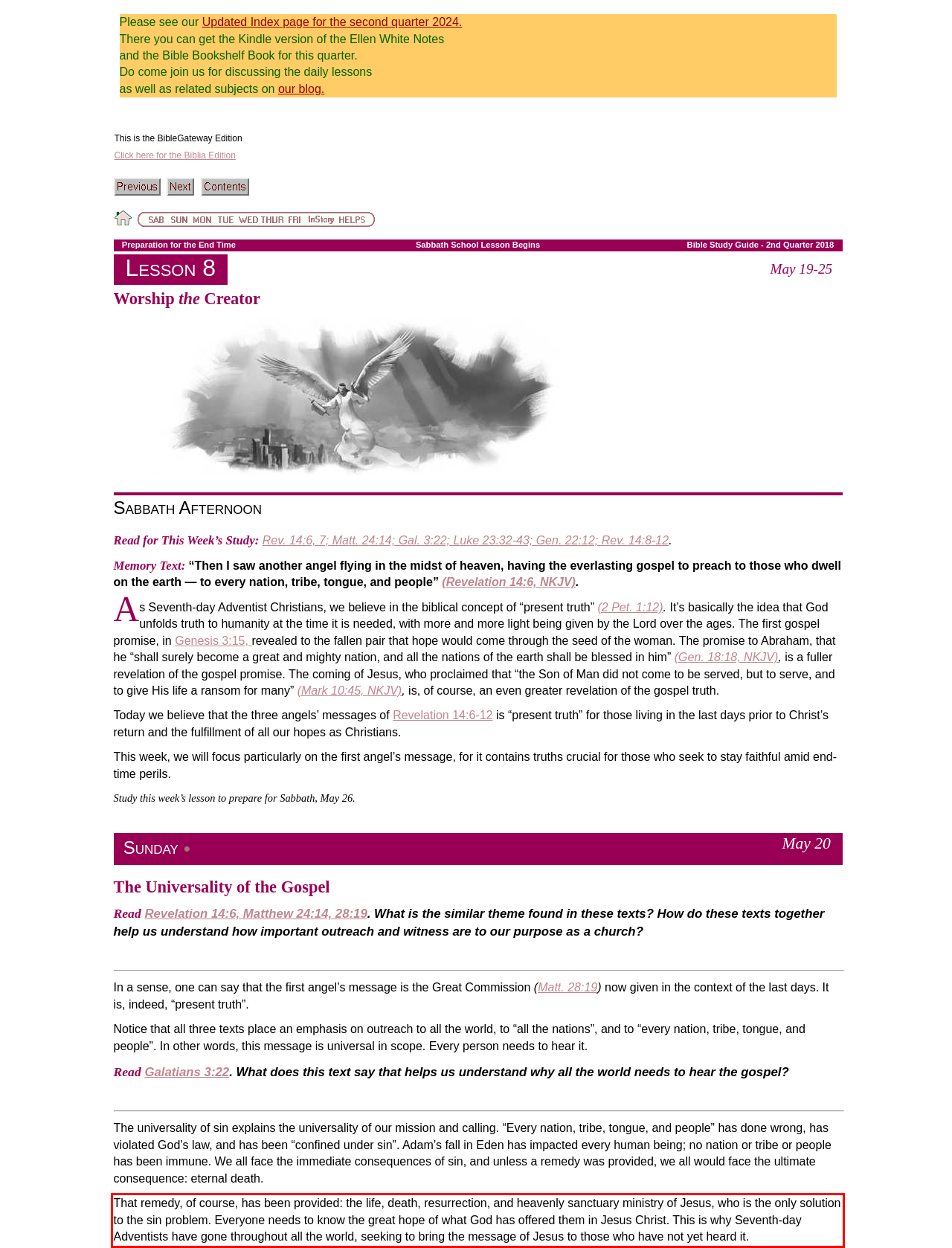From the provided screenshot, extract the text content that is enclosed within the red bounding box.

That remedy, of course, has been provided: the life, death, resurrection, and heavenly sanctuary ministry of Jesus, who is the only solution to the sin problem. Everyone needs to know the great hope of what God has offered them in Jesus Christ. This is why Seventh-day Adventists have gone throughout all the world, seeking to bring the message of Jesus to those who have not yet heard it.